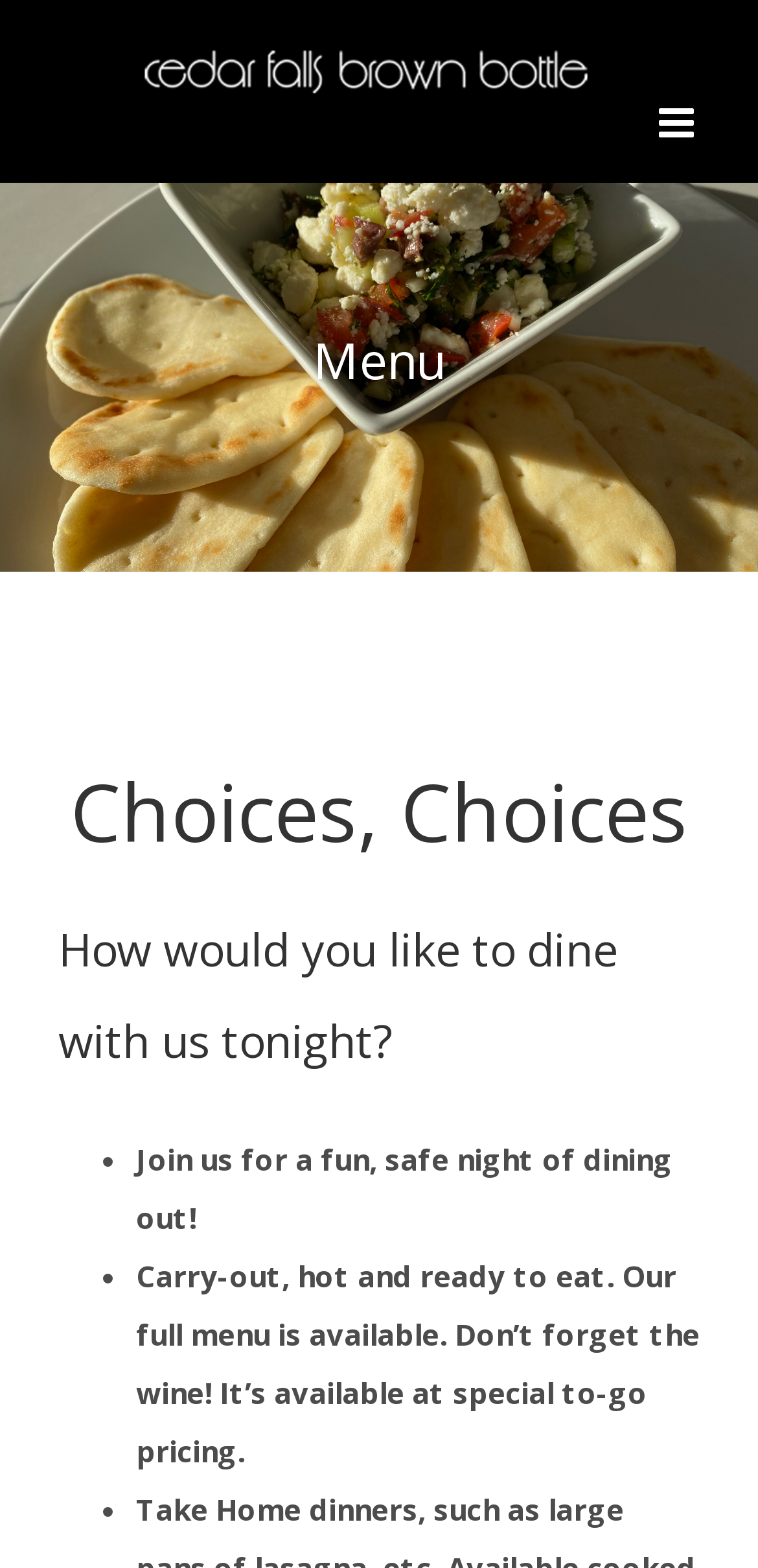Identify the bounding box coordinates for the UI element that matches this description: "aria-label="Toggle mobile menu"".

[0.869, 0.066, 0.923, 0.092]